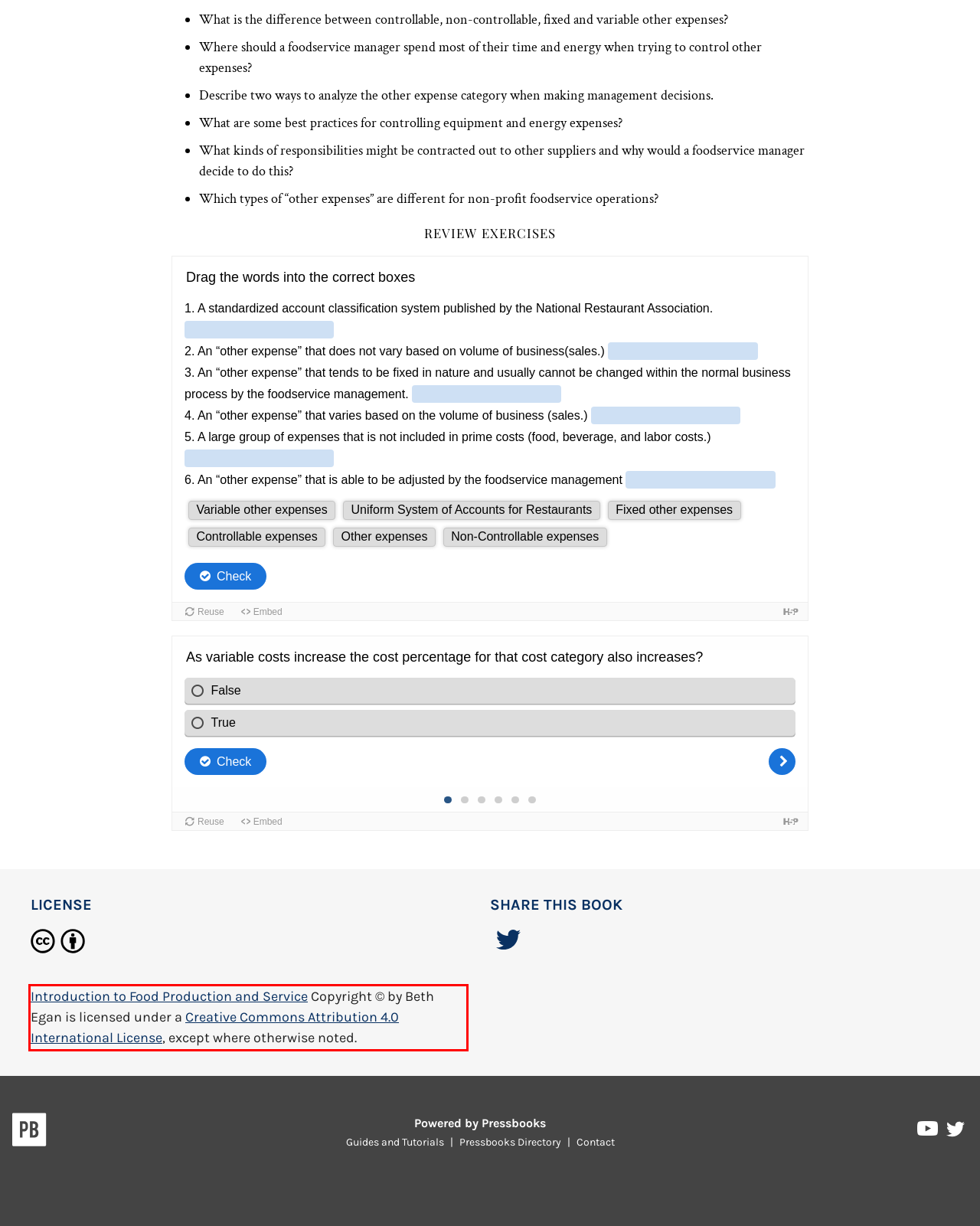Locate the red bounding box in the provided webpage screenshot and use OCR to determine the text content inside it.

Introduction to Food Production and Service Copyright © by Beth Egan is licensed under a Creative Commons Attribution 4.0 International License, except where otherwise noted.